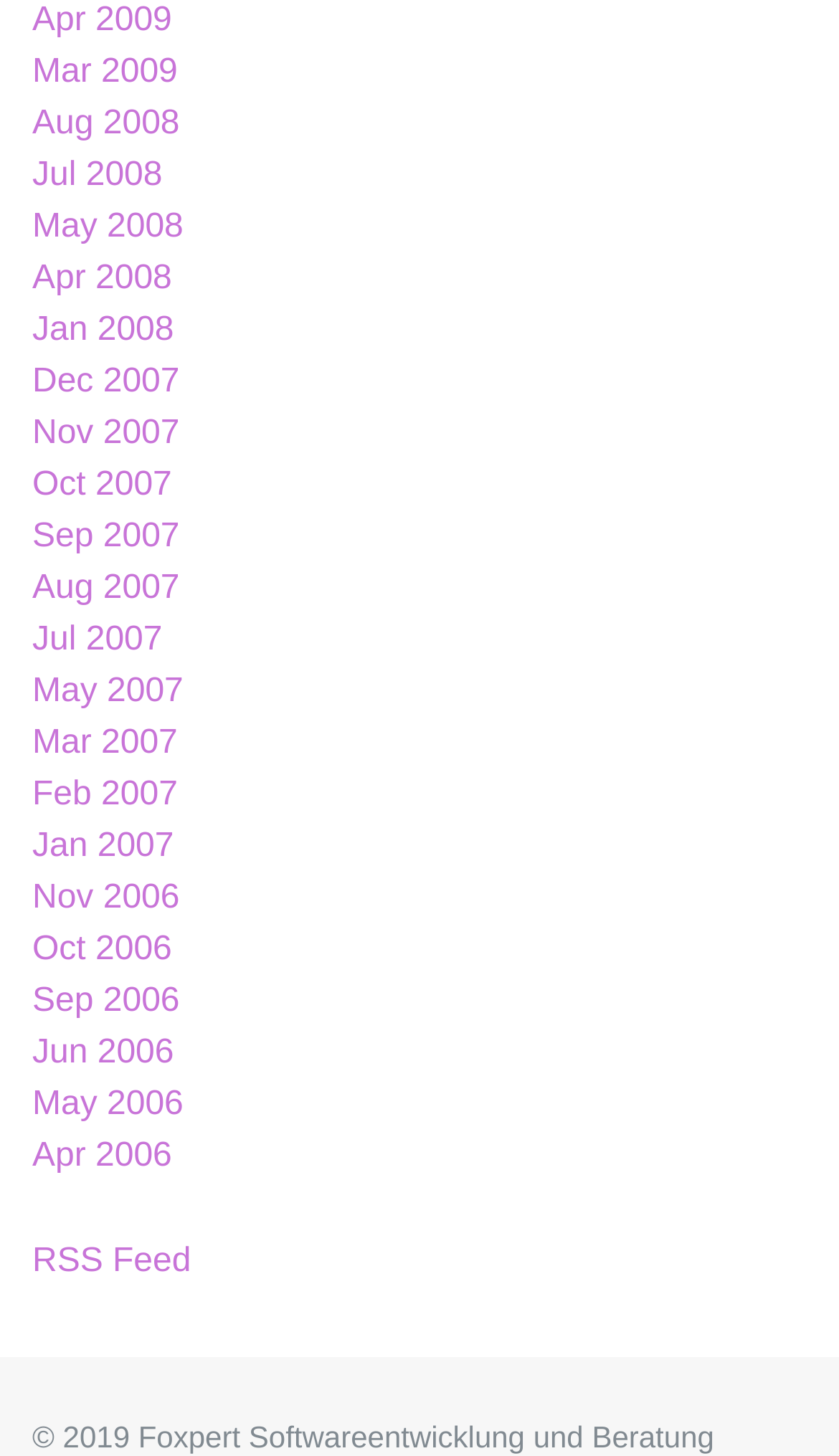Answer the question using only one word or a concise phrase: What is the latest month available?

Mar 2009